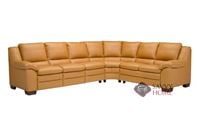What type of homes is this sofa suitable for?
Use the image to answer the question with a single word or phrase.

Modern homes